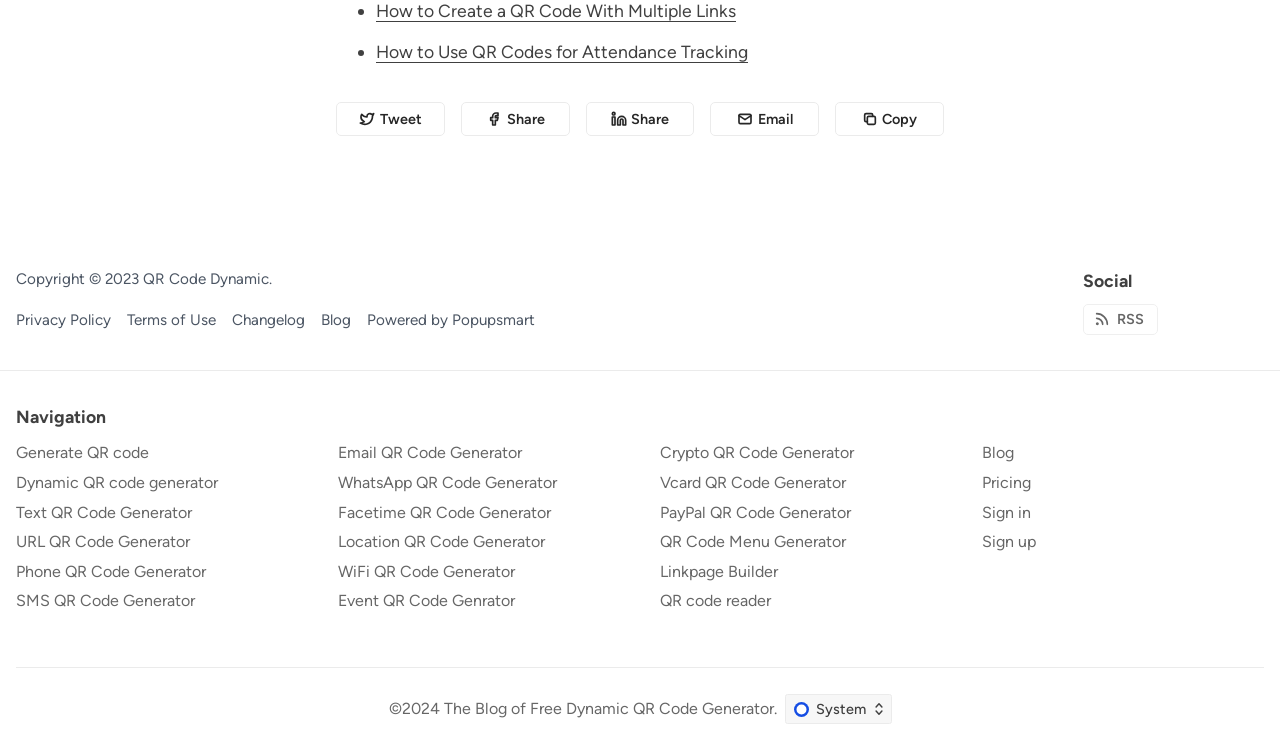What social media platforms can you share content on?
From the screenshot, supply a one-word or short-phrase answer.

Twitter, Facebook, Linkedin